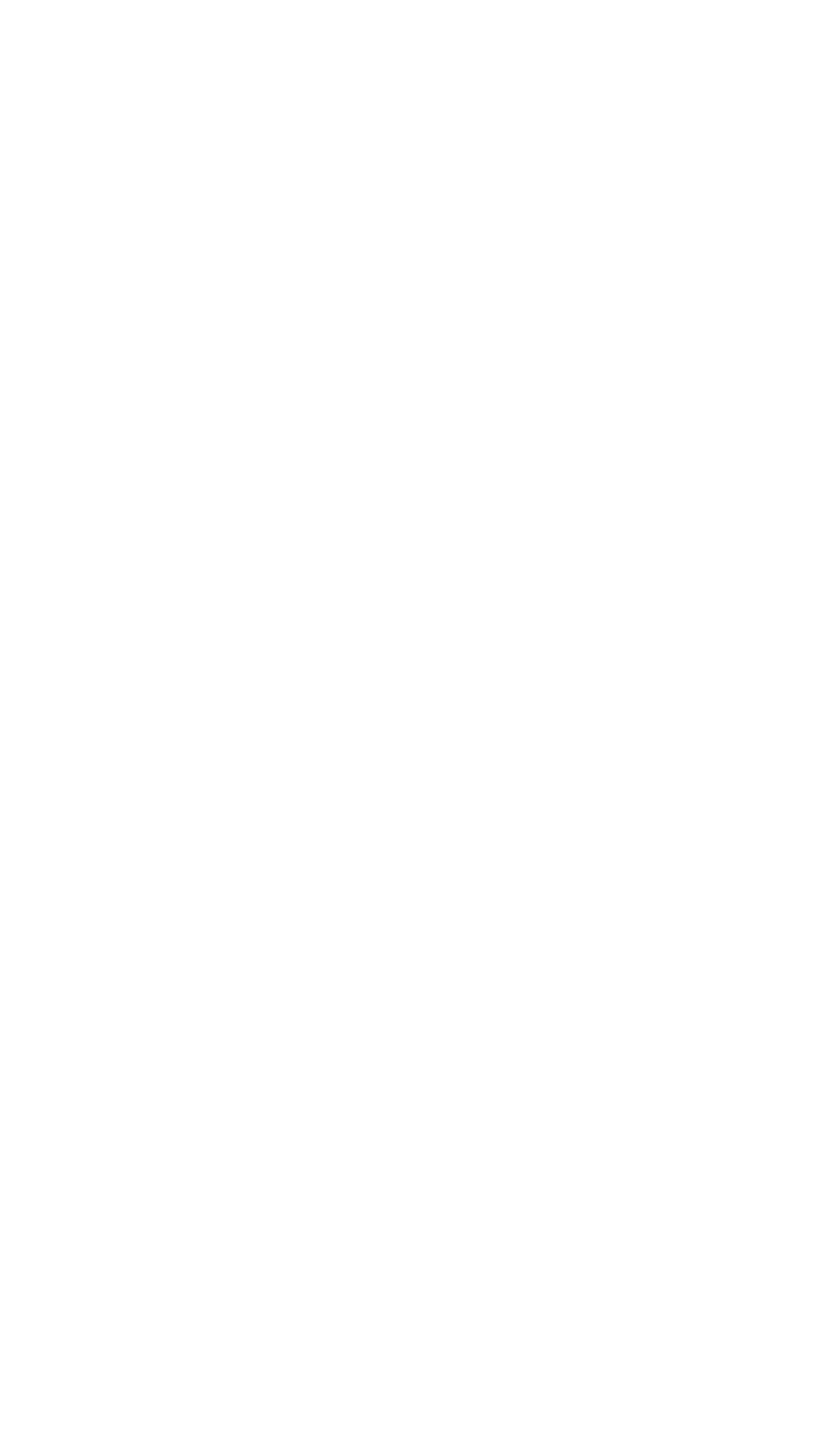Based on the description "2014: Minnesota", find the bounding box of the specified UI element.

[0.191, 0.926, 0.451, 0.948]